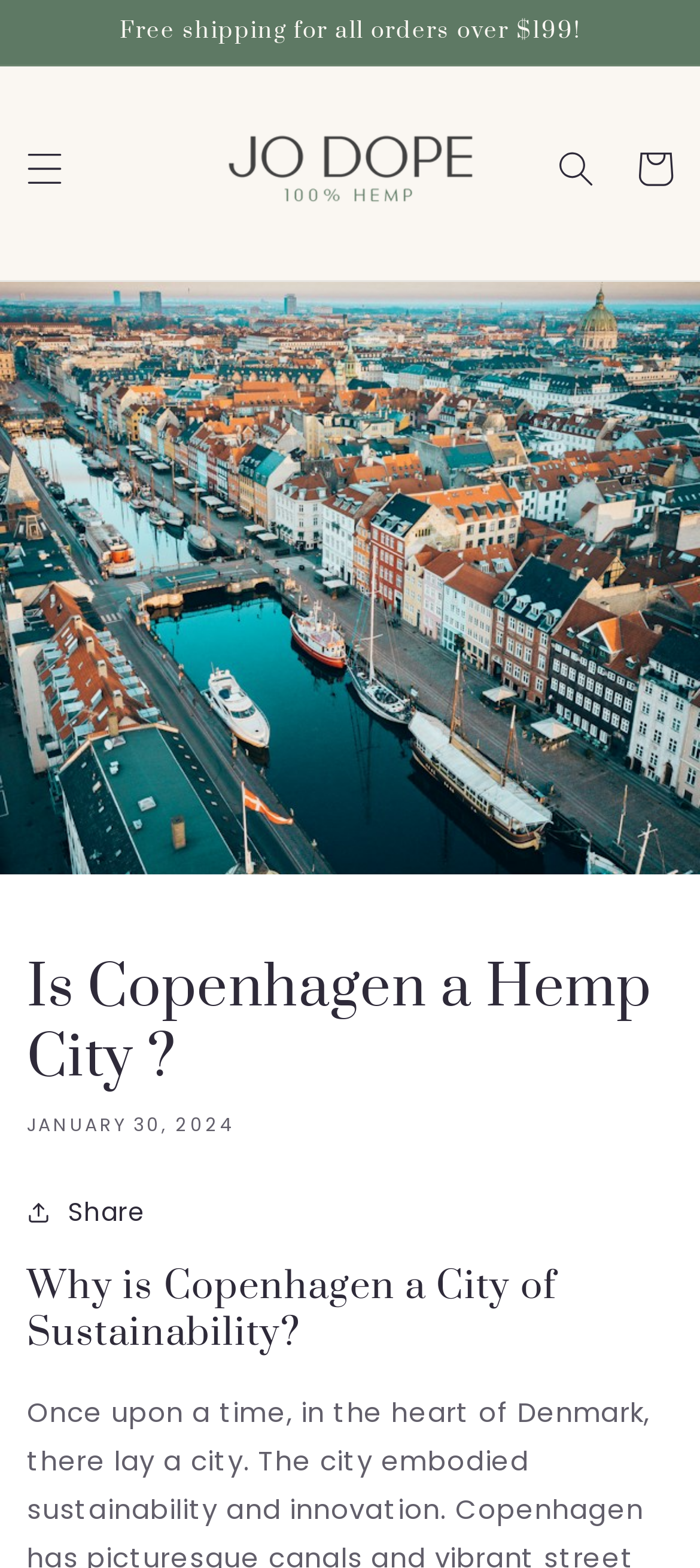Locate the bounding box of the UI element based on this description: "2015 Tow Legislative Wrap-Up". Provide four float numbers between 0 and 1 as [left, top, right, bottom].

None